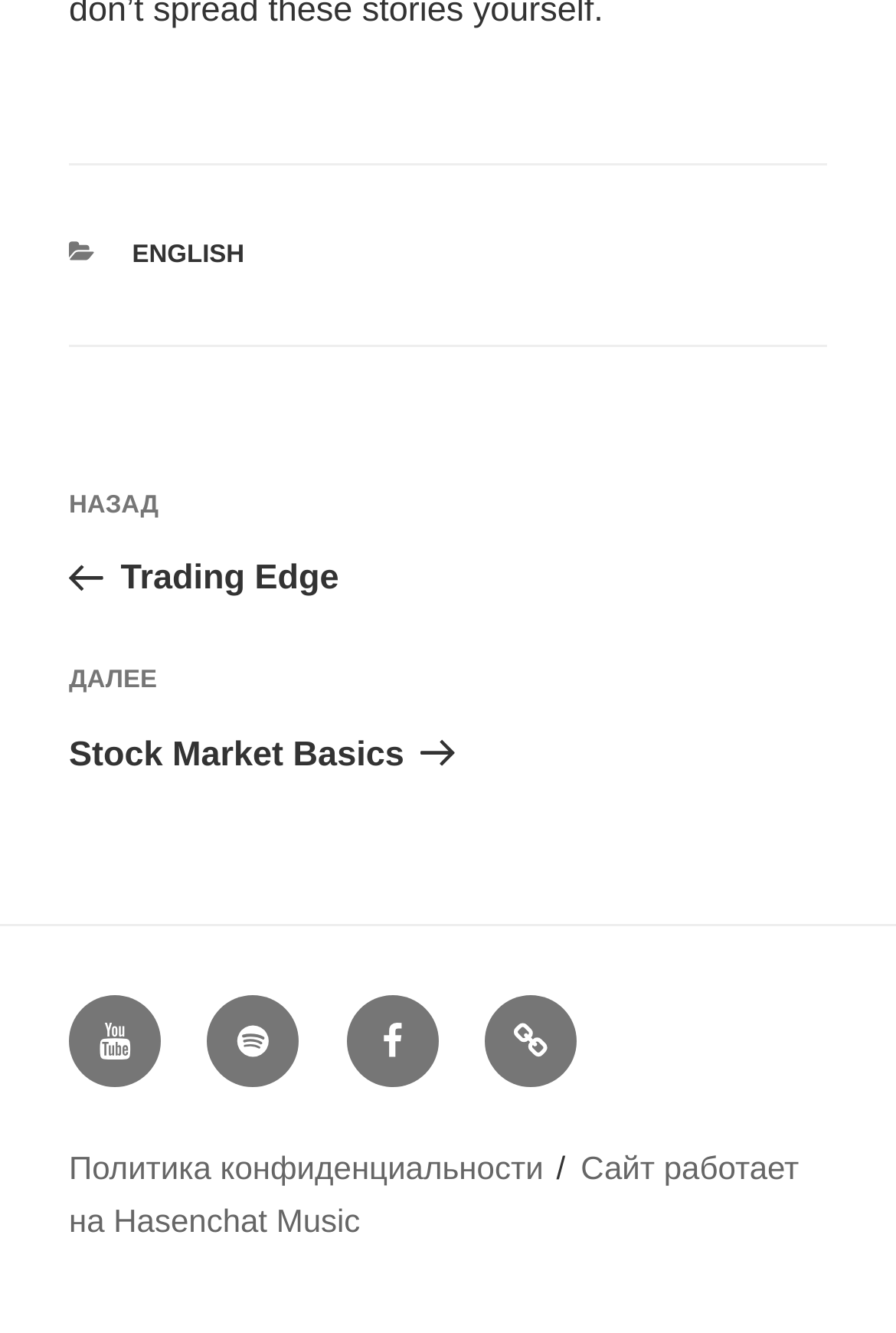Provide a single word or phrase answer to the question: 
What is the language of the link?

ENGLISH